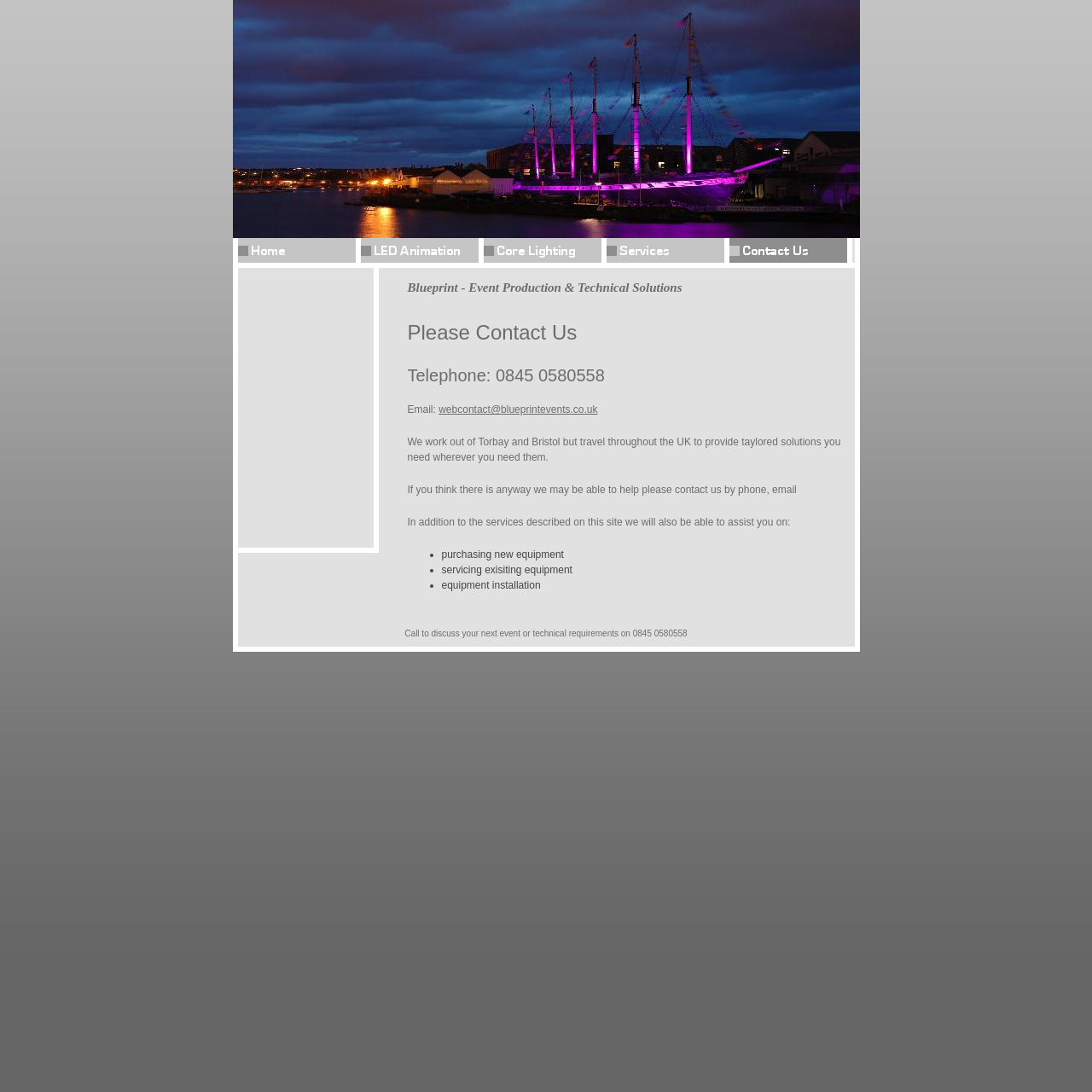Answer the question using only one word or a concise phrase: What additional services can the company assist with?

Purchasing new equipment, servicing existing equipment, equipment installation